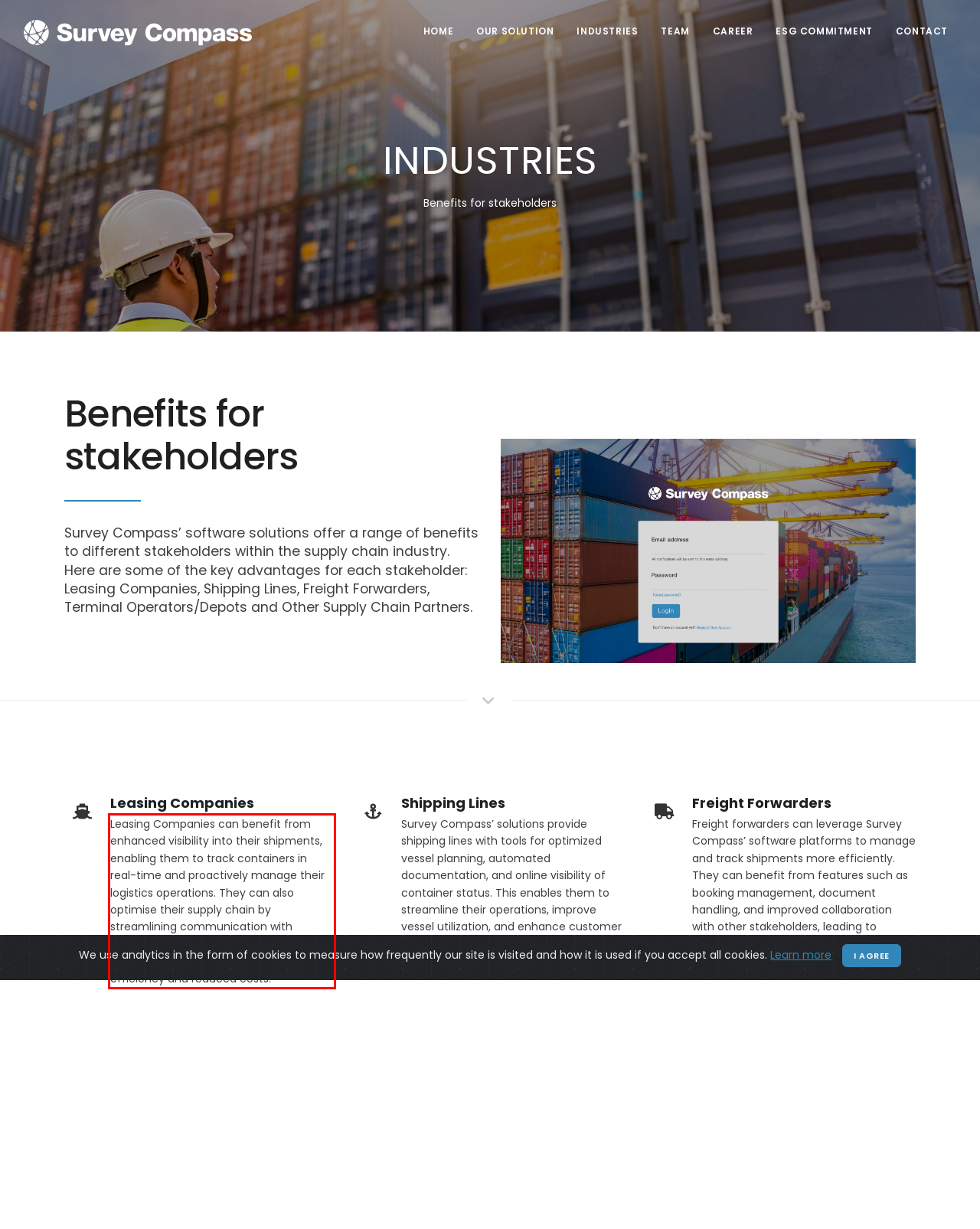Locate the red bounding box in the provided webpage screenshot and use OCR to determine the text content inside it.

Leasing Companies can benefit from enhanced visibility into their shipments, enabling them to track containers in real-time and proactively manage their logistics operations. They can also optimise their supply chain by streamlining communication with carriers, freight forwarders, and terminal operators, resulting in improved efficiency and reduced costs.